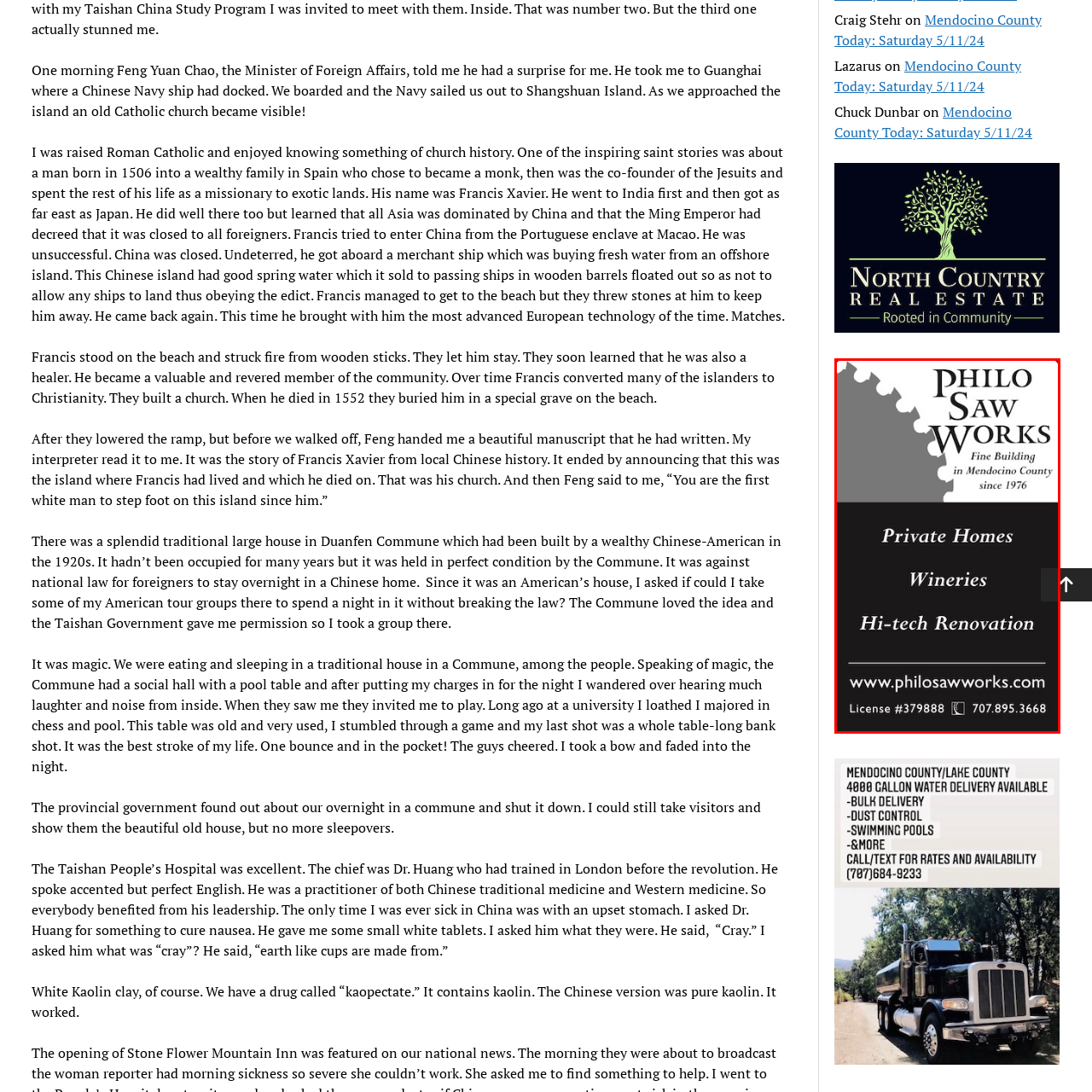What types of projects does Philo Saw Works specialize in?
Please review the image inside the red bounding box and answer using a single word or phrase.

Private homes, wineries, hi-tech renovations